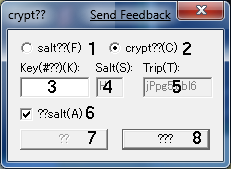What is the label of the input field numbered as '5'?
Give a detailed and exhaustive answer to the question.

The input field numbered as '5' is labeled as 'Trip(T)', which allows users to enter a tripcode, as demonstrated by the entry of 'jPe6sbl6'.